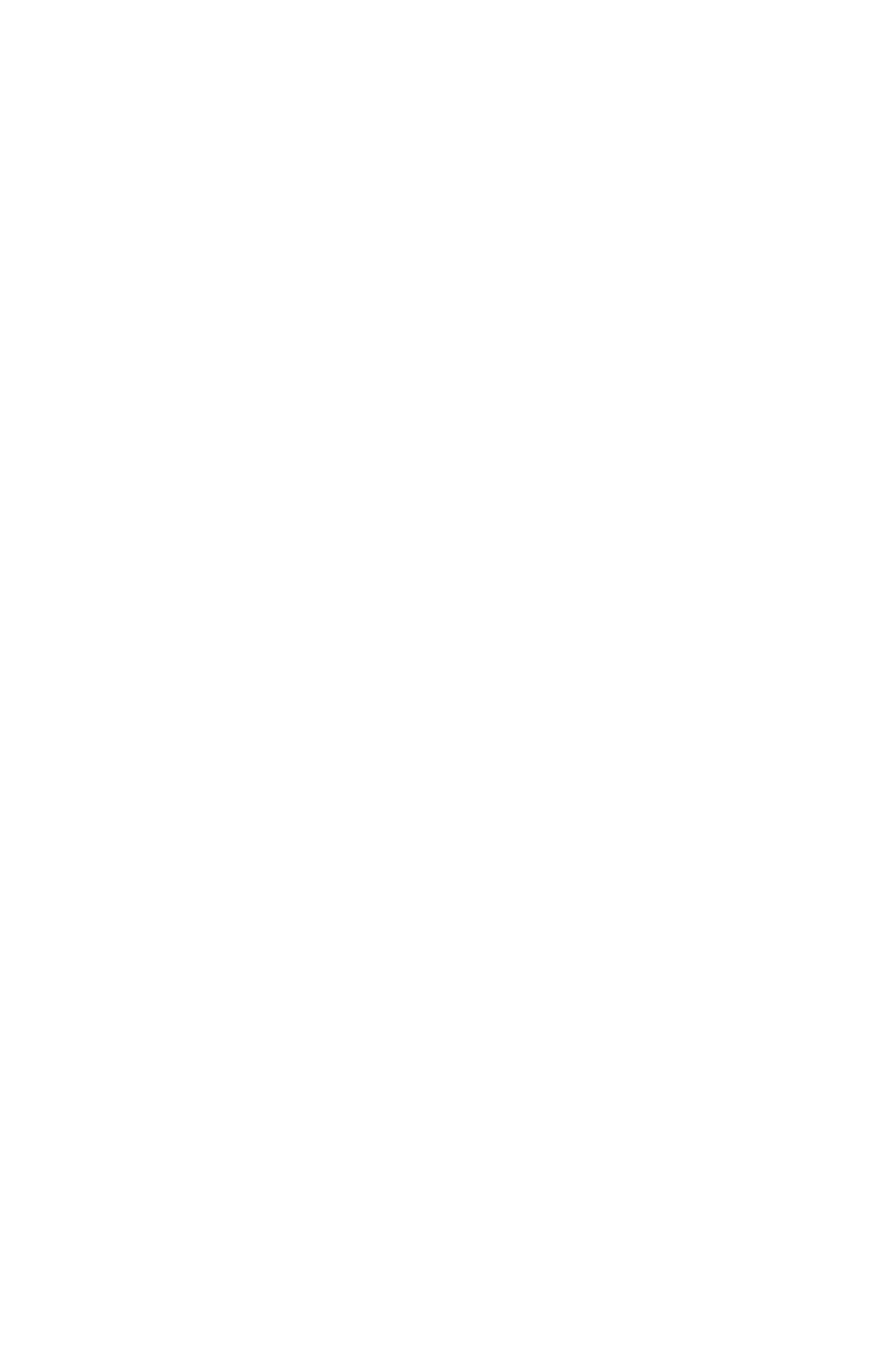What is the date of the last edit?
We need a detailed and exhaustive answer to the question. Please elaborate.

I found the answer by looking at the text 'Last edited May 6, 2008 22:33 EST by', which provides the date of the last edit.